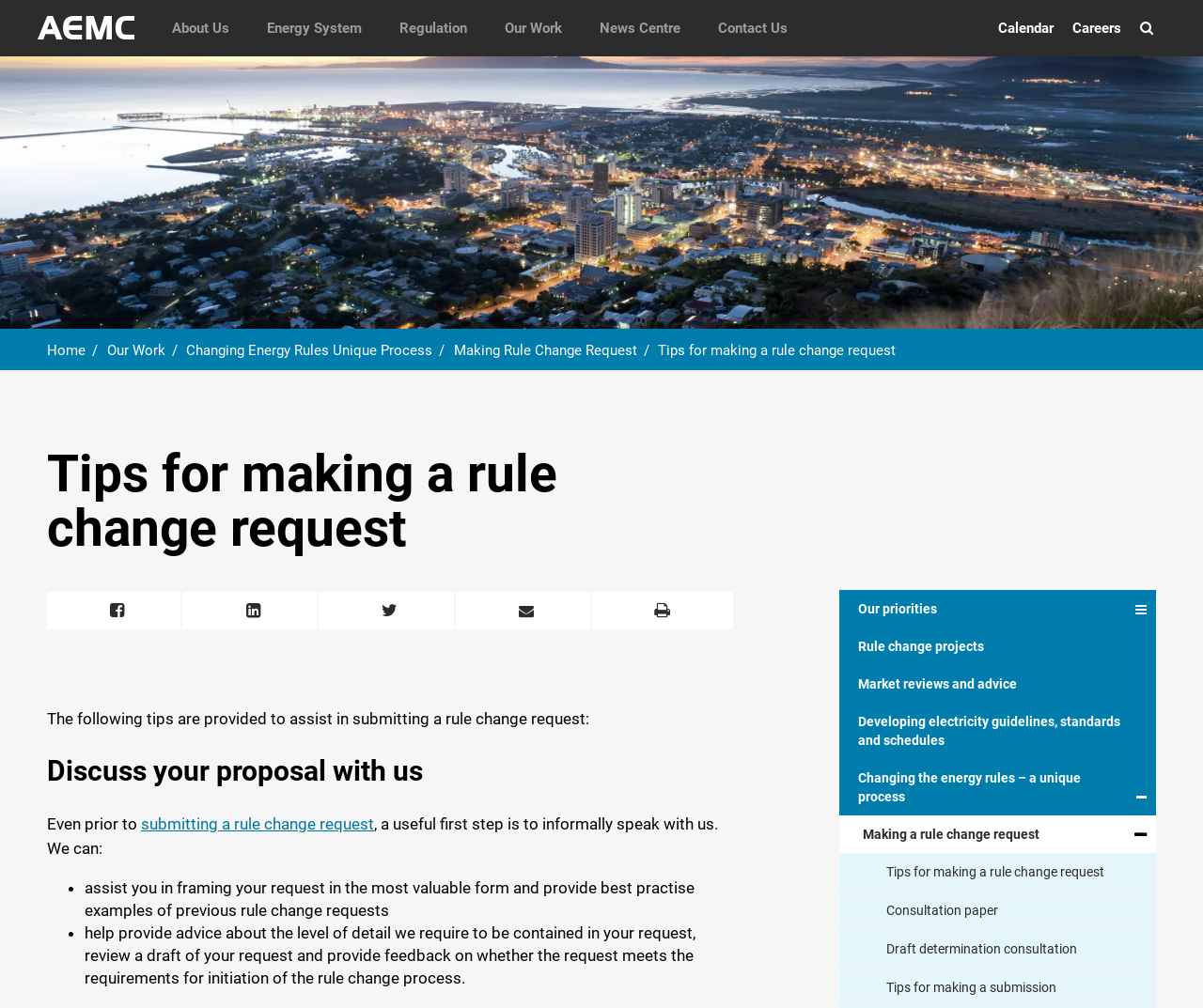Please specify the bounding box coordinates of the element that should be clicked to execute the given instruction: 'Discuss your proposal with us'. Ensure the coordinates are four float numbers between 0 and 1, expressed as [left, top, right, bottom].

[0.039, 0.748, 0.612, 0.782]